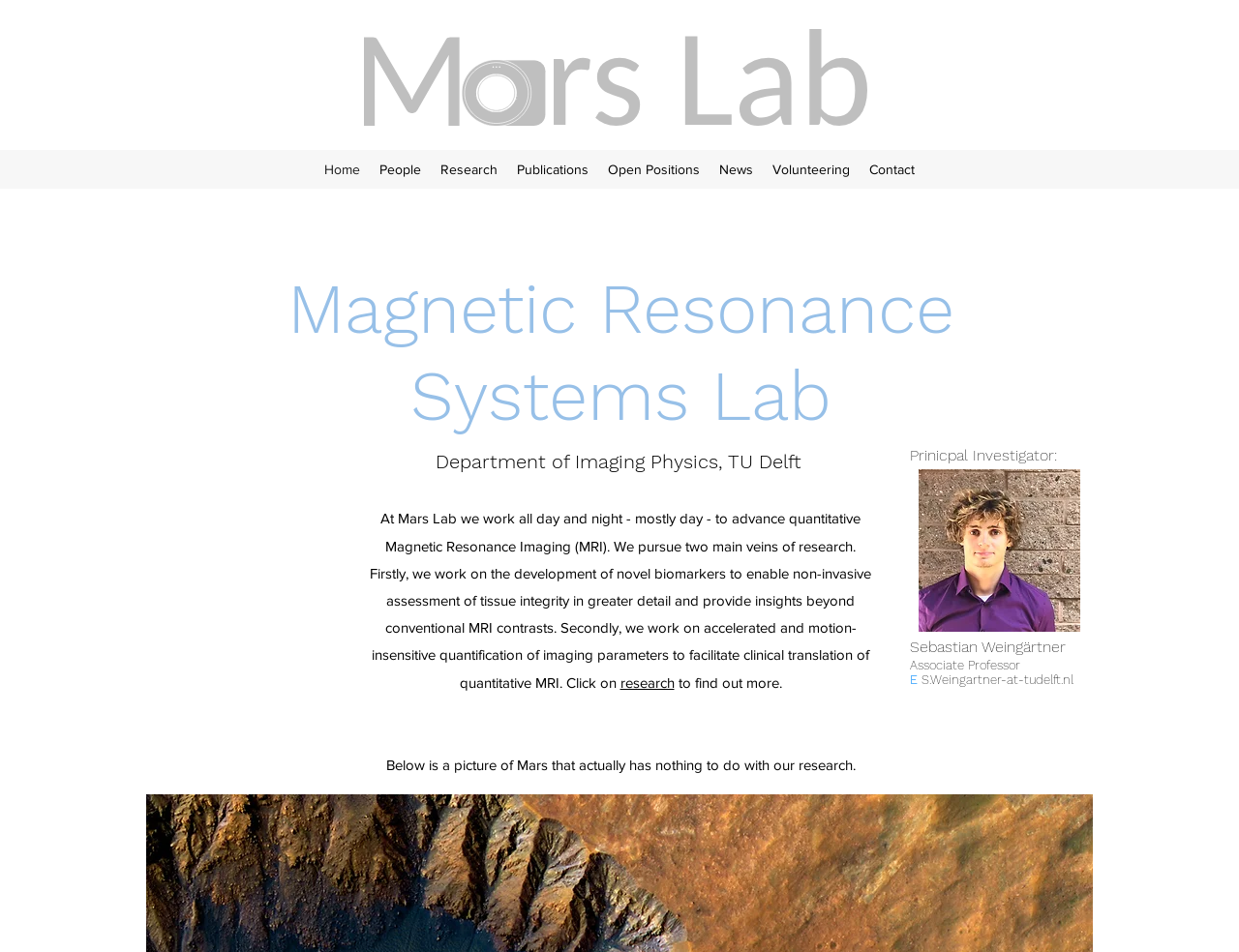Generate a comprehensive description of the webpage.

The webpage is about the Magnetic Resonance Systems lab at TU Delft, Netherlands. At the top, there is a navigation menu with 8 links: Home, People, Research, Publications, Open Positions, News, Volunteering, and Contact. Below the navigation menu, there is a heading that reads "Magnetic Resonance Systems Lab". 

To the right of the heading, there is a paragraph of text that describes the lab's research focus, which is on novel imaging biomarkers for advanced quantitative Magnetic Resonance Imaging. The text also mentions that the lab pursues two main veins of research: developing novel biomarkers and accelerated quantification of imaging parameters. 

Below the paragraph, there is a link to the "research" page, which is accompanied by a brief description. Further down, there is a section dedicated to the Principal Investigator, Sebastian Weingärtner, who is an Associate Professor. His email address is also provided. 

To the right of the Principal Investigator's section, there is an image, likely a photo of Sebastian Weingärtner. Below the image, there is a humorous note about a picture of Mars that is unrelated to the lab's research.